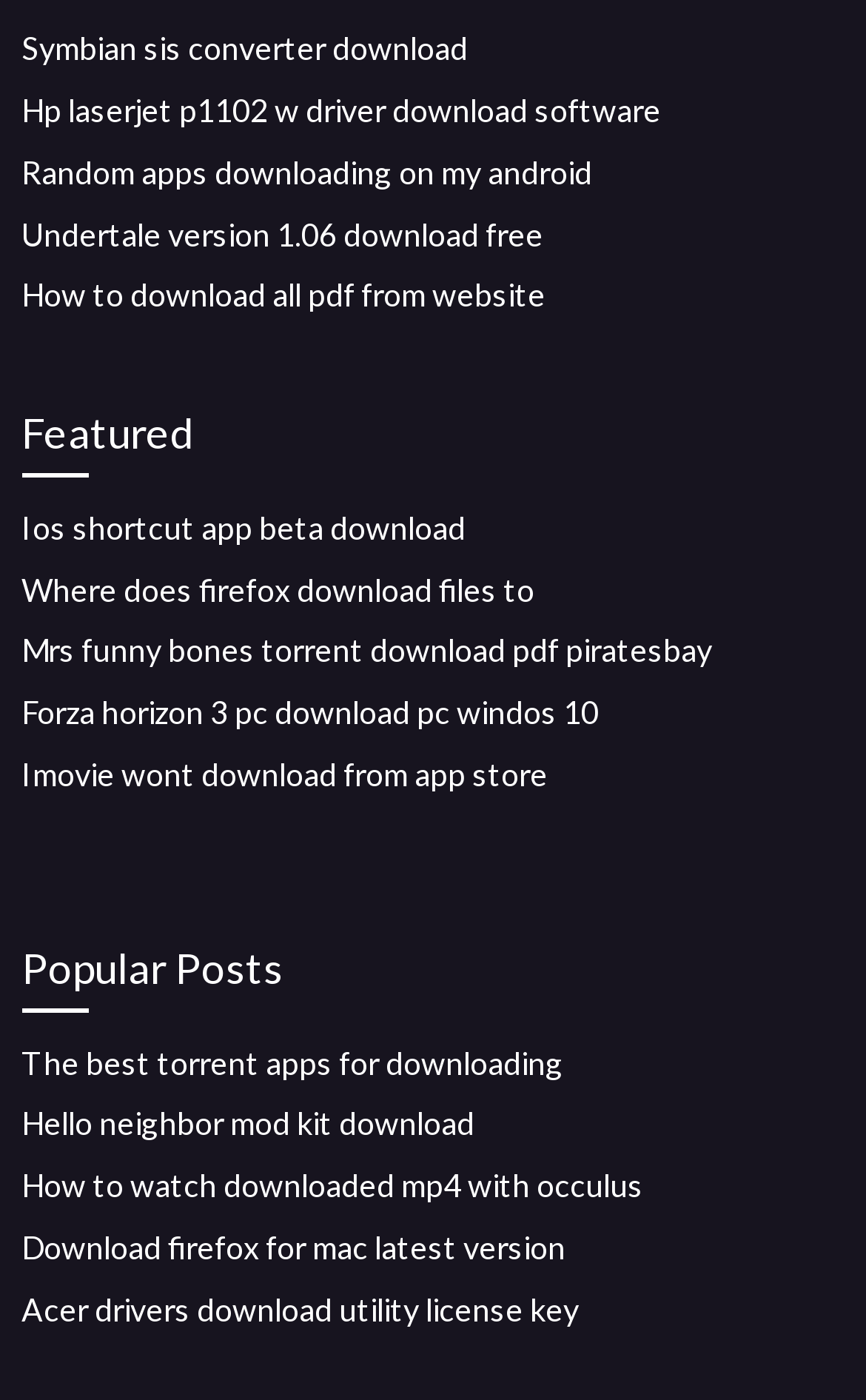Extract the bounding box coordinates for the UI element described as: "Symbian sis converter download".

[0.025, 0.021, 0.54, 0.048]